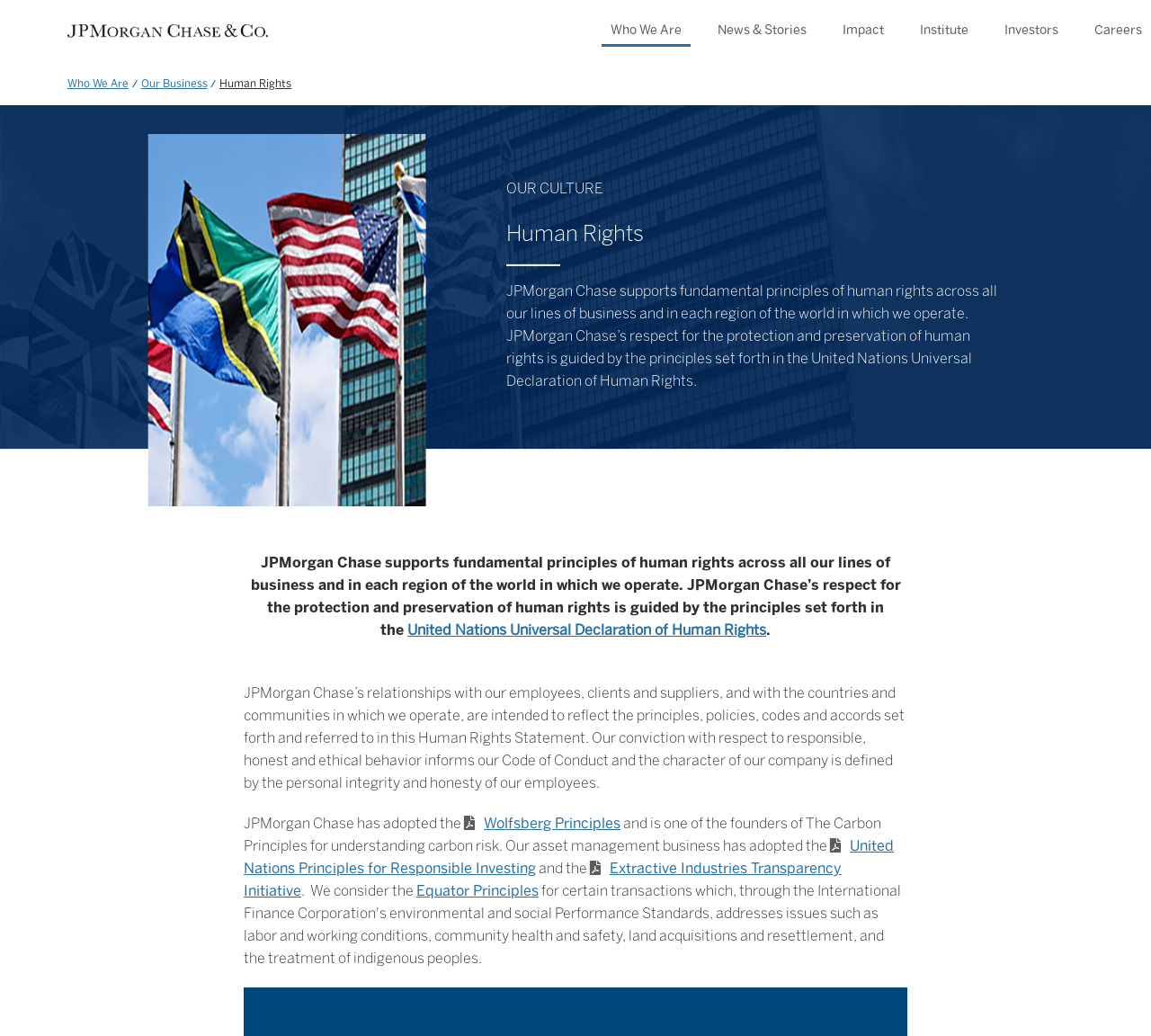Please mark the clickable region by giving the bounding box coordinates needed to complete this instruction: "Click on the 'Extractive Industries Transparency Initiative' link".

[0.212, 0.83, 0.731, 0.868]